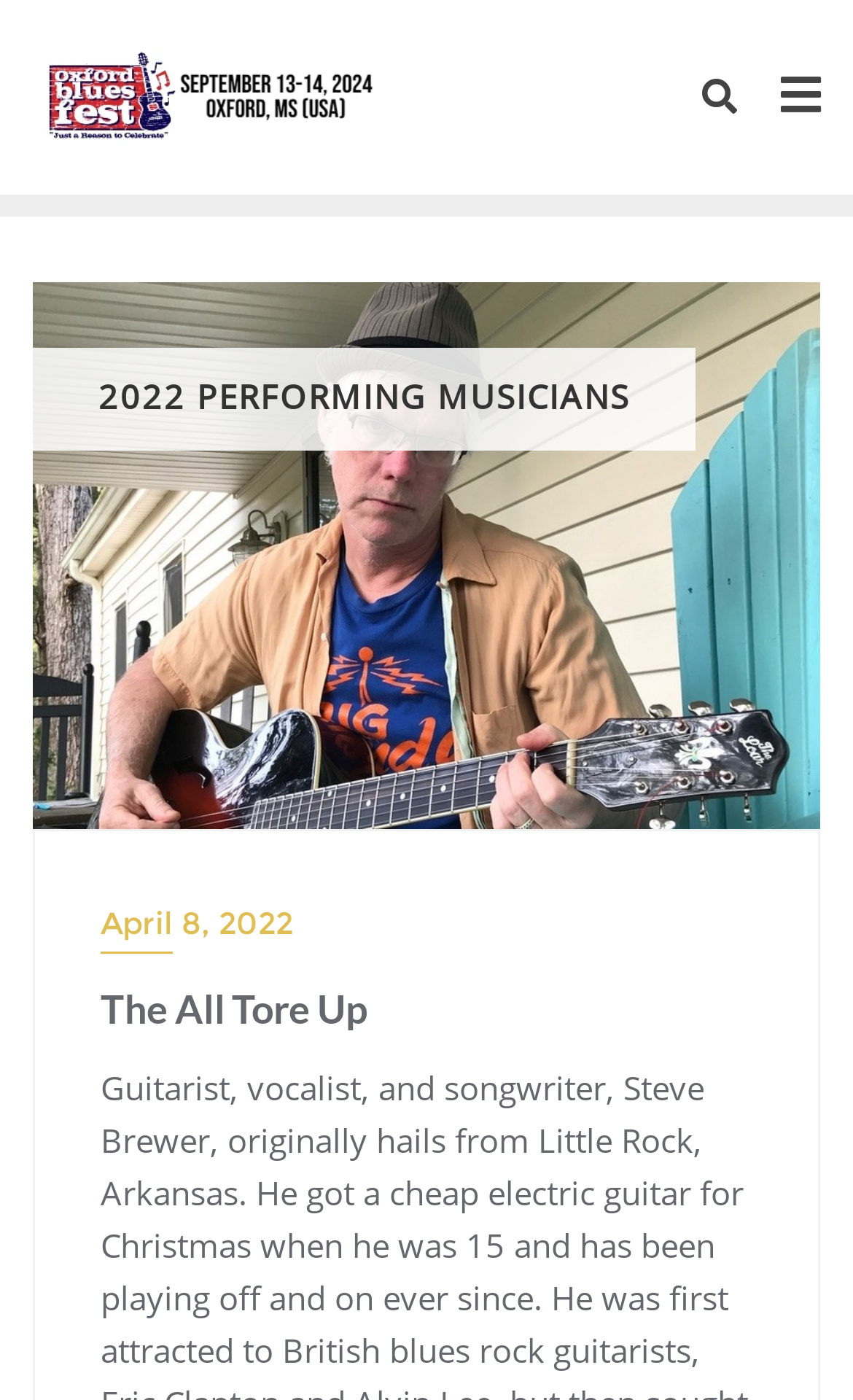Show the bounding box coordinates for the HTML element as described: "alt="Logo"".

[0.038, 0.0, 0.446, 0.139]